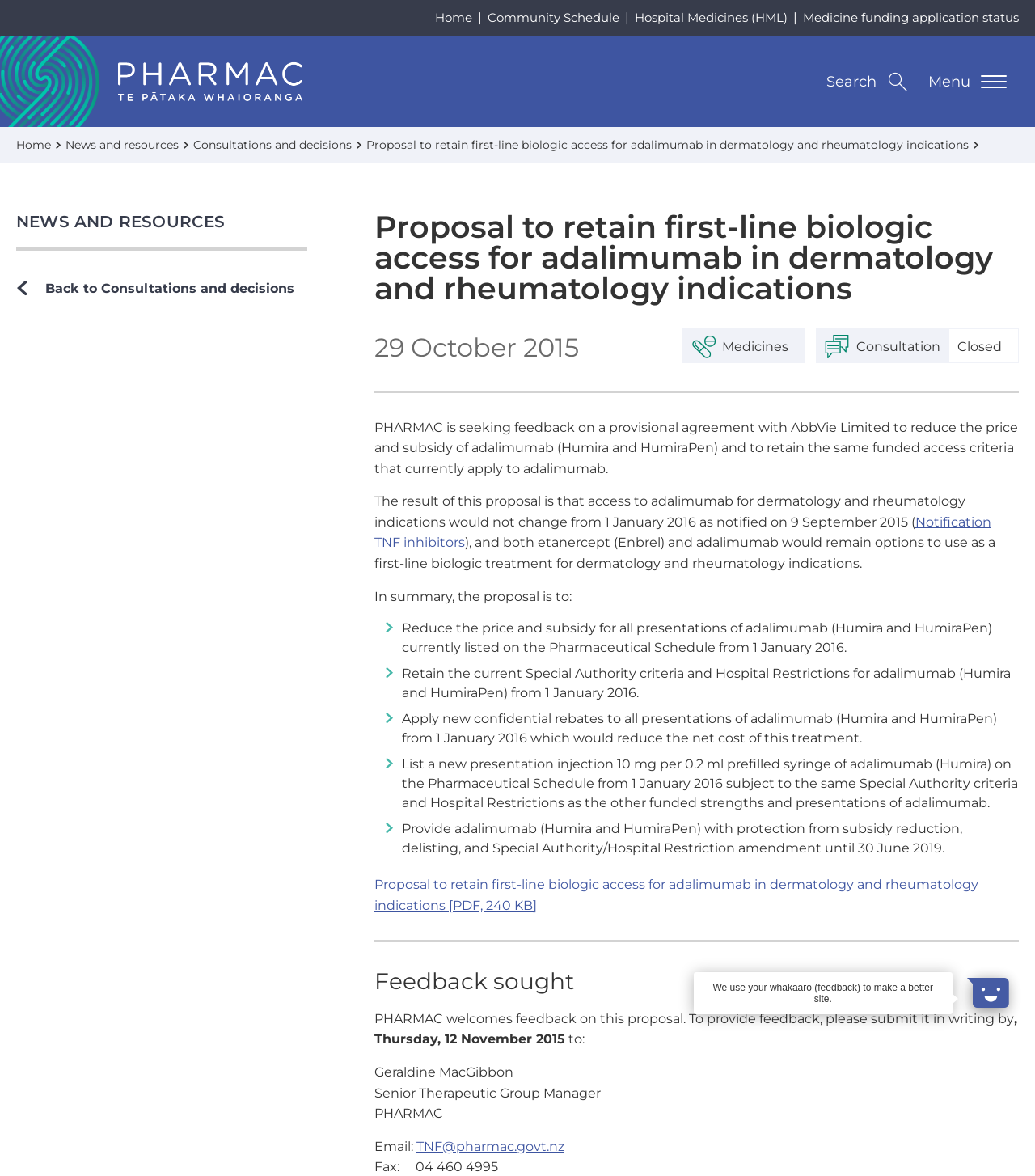Utilize the details in the image to thoroughly answer the following question: Who is the Senior Therapeutic Group Manager?

The Senior Therapeutic Group Manager is Geraldine MacGibbon, as mentioned in the 'Feedback sought' section of the webpage, where her contact information is provided.